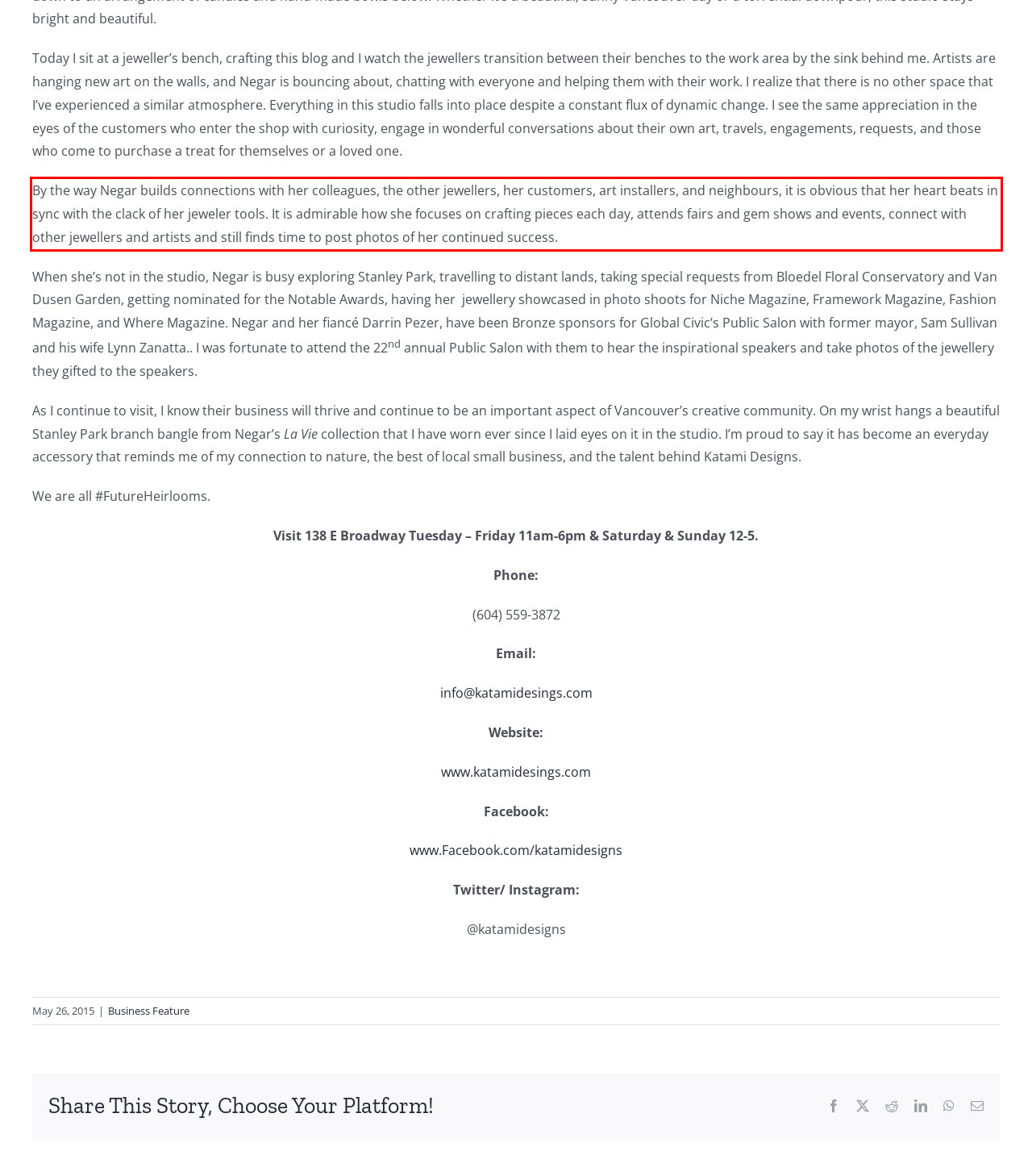Given a screenshot of a webpage with a red bounding box, please identify and retrieve the text inside the red rectangle.

By the way Negar builds connections with her colleagues, the other jewellers, her customers, art installers, and neighbours, it is obvious that her heart beats in sync with the clack of her jeweler tools. It is admirable how she focuses on crafting pieces each day, attends fairs and gem shows and events, connect with other jewellers and artists and still finds time to post photos of her continued success.